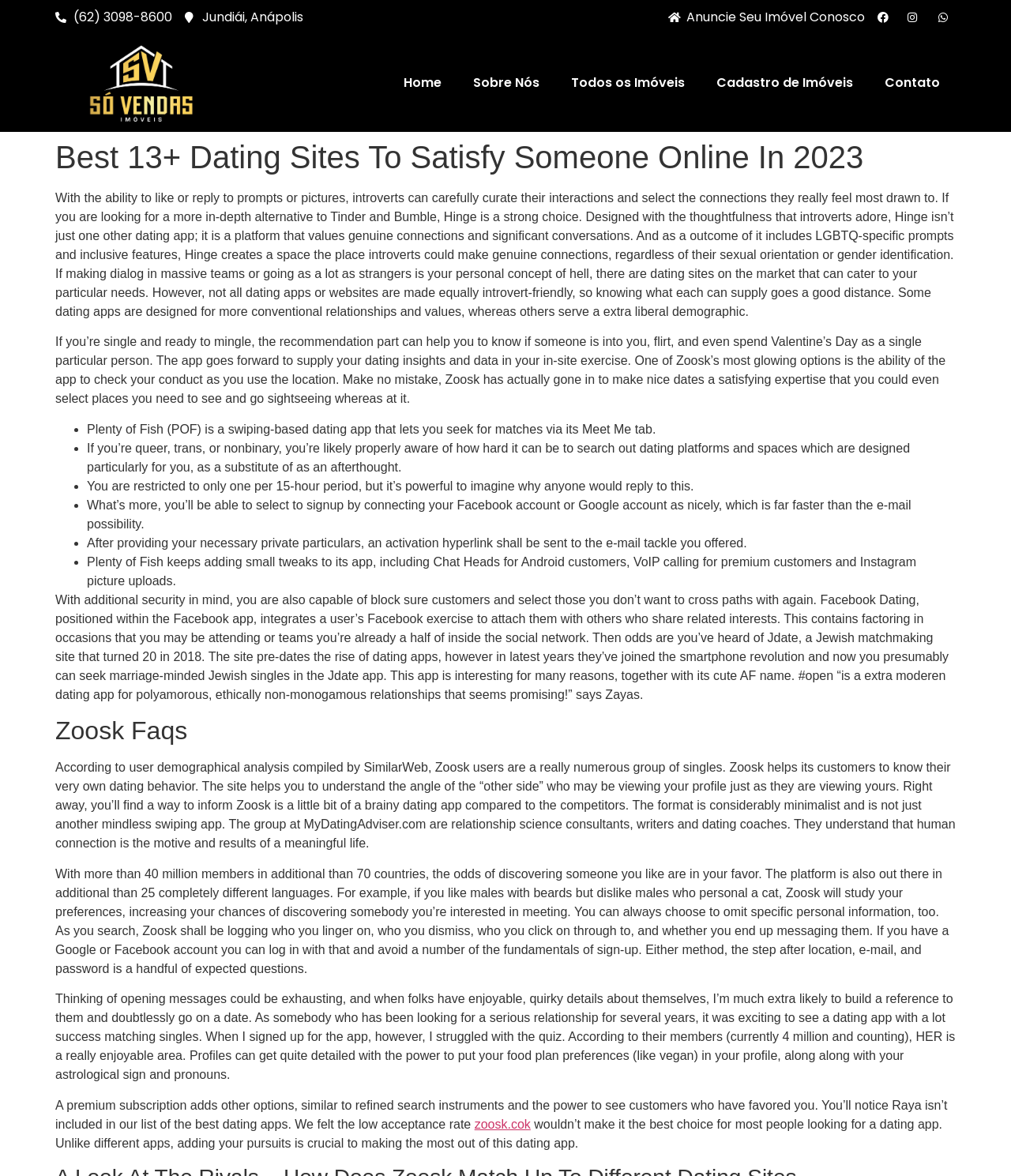What is the name of the dating app that values genuine connections and significant conversations?
Answer with a single word or short phrase according to what you see in the image.

Hinge